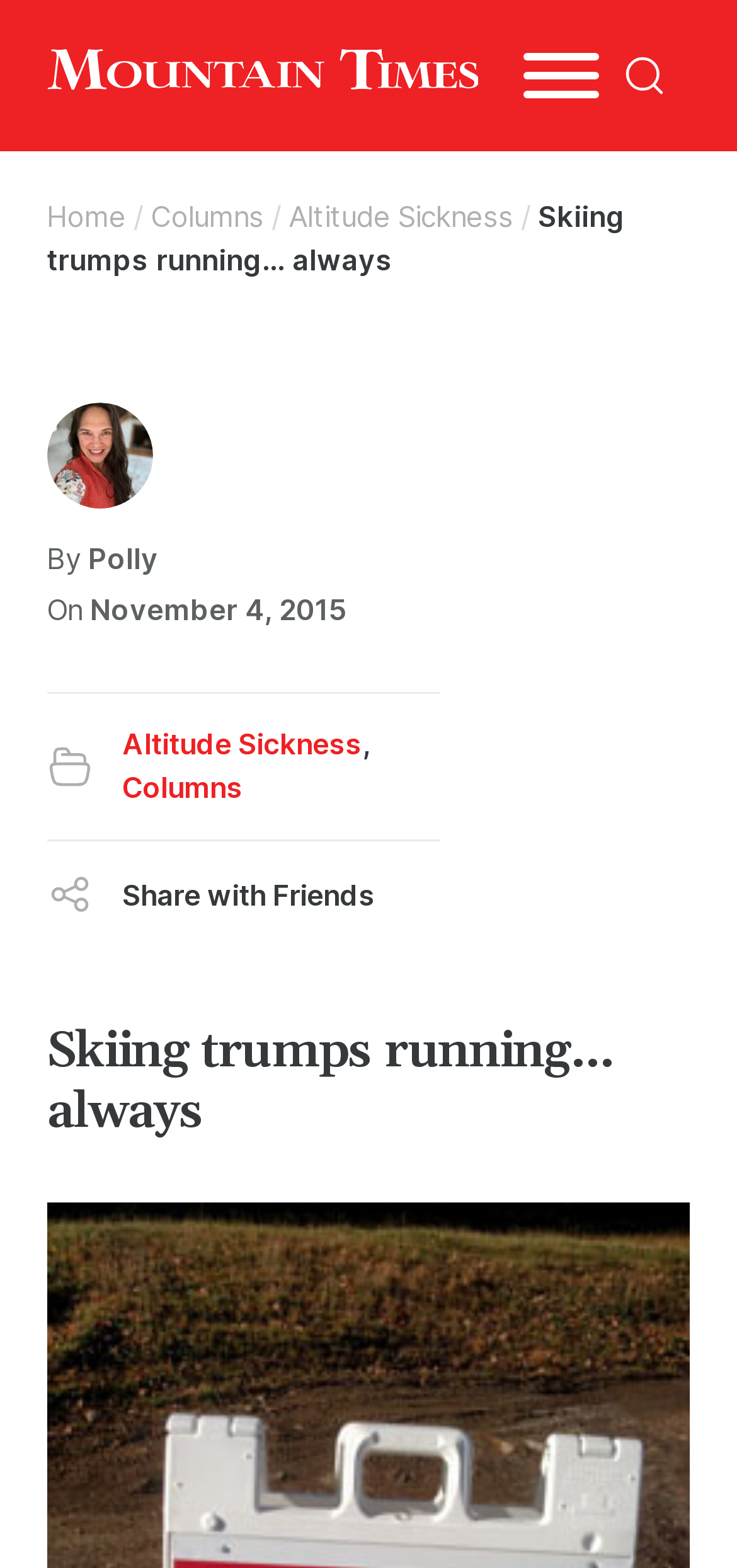Using the details in the image, give a detailed response to the question below:
What is the date of the article?

The date of the article is mentioned in the text 'On November 4, 2015' which is located below the breadcrumbs navigation.